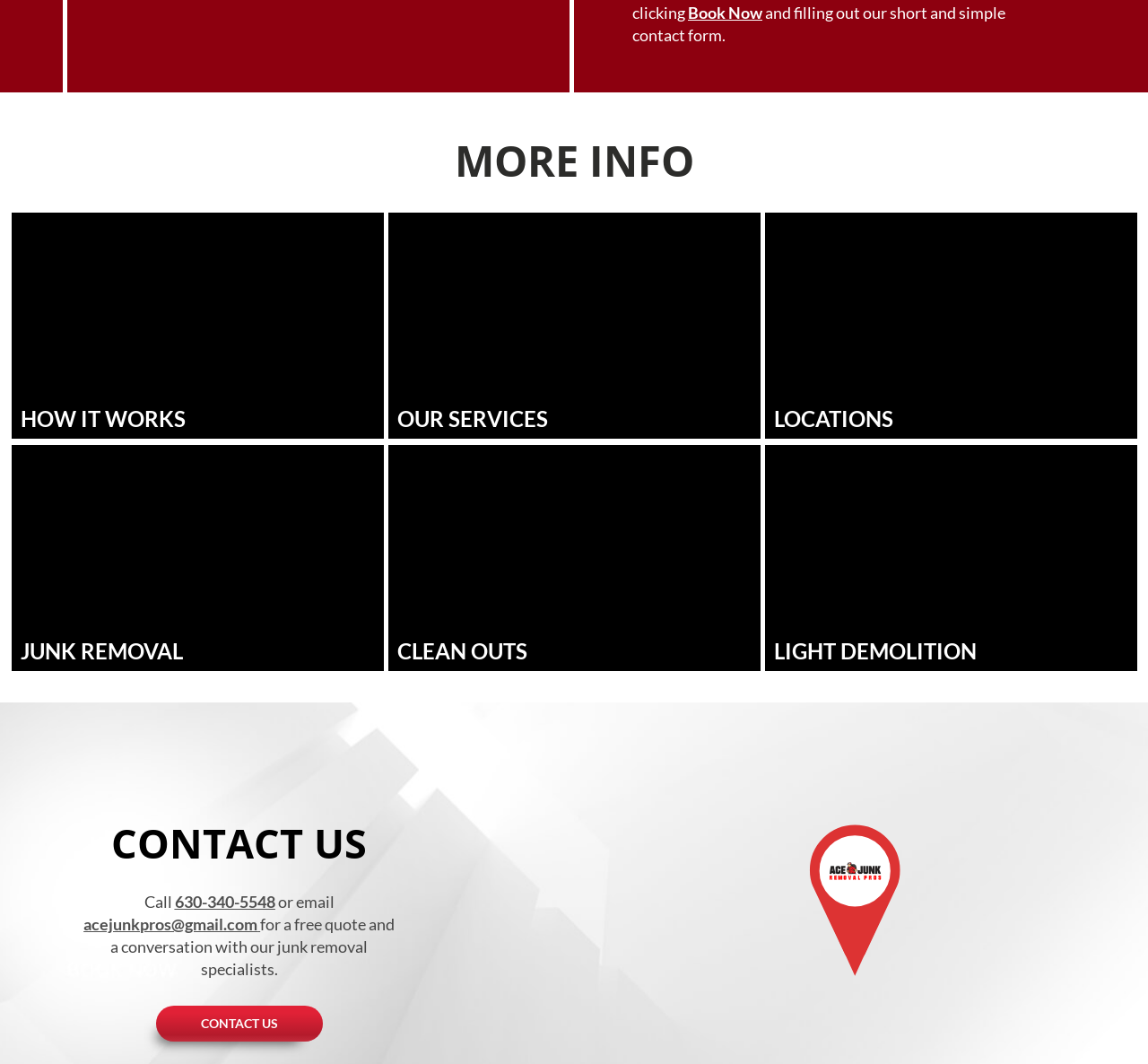Can you show the bounding box coordinates of the region to click on to complete the task described in the instruction: "Click 'Book Now'"?

[0.599, 0.003, 0.664, 0.021]